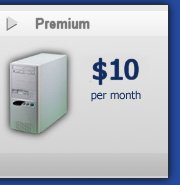Generate an elaborate caption that includes all aspects of the image.

The image showcases a sleek, silver desktop computer tower, prominently displayed to illustrate the "Premium" hosting plan offered by Phoenix Hosting. To the right of the computer tower, bold text indicates the price: "$10 per month," positioning this plan as an affordable option for users seeking reliable hosting services. The clean, minimalist design, framed in a blue background, emphasizes the value and straightforwardness of this hosting package, making it appealing to prospective customers looking for quality web hosting solutions at a reasonable price.